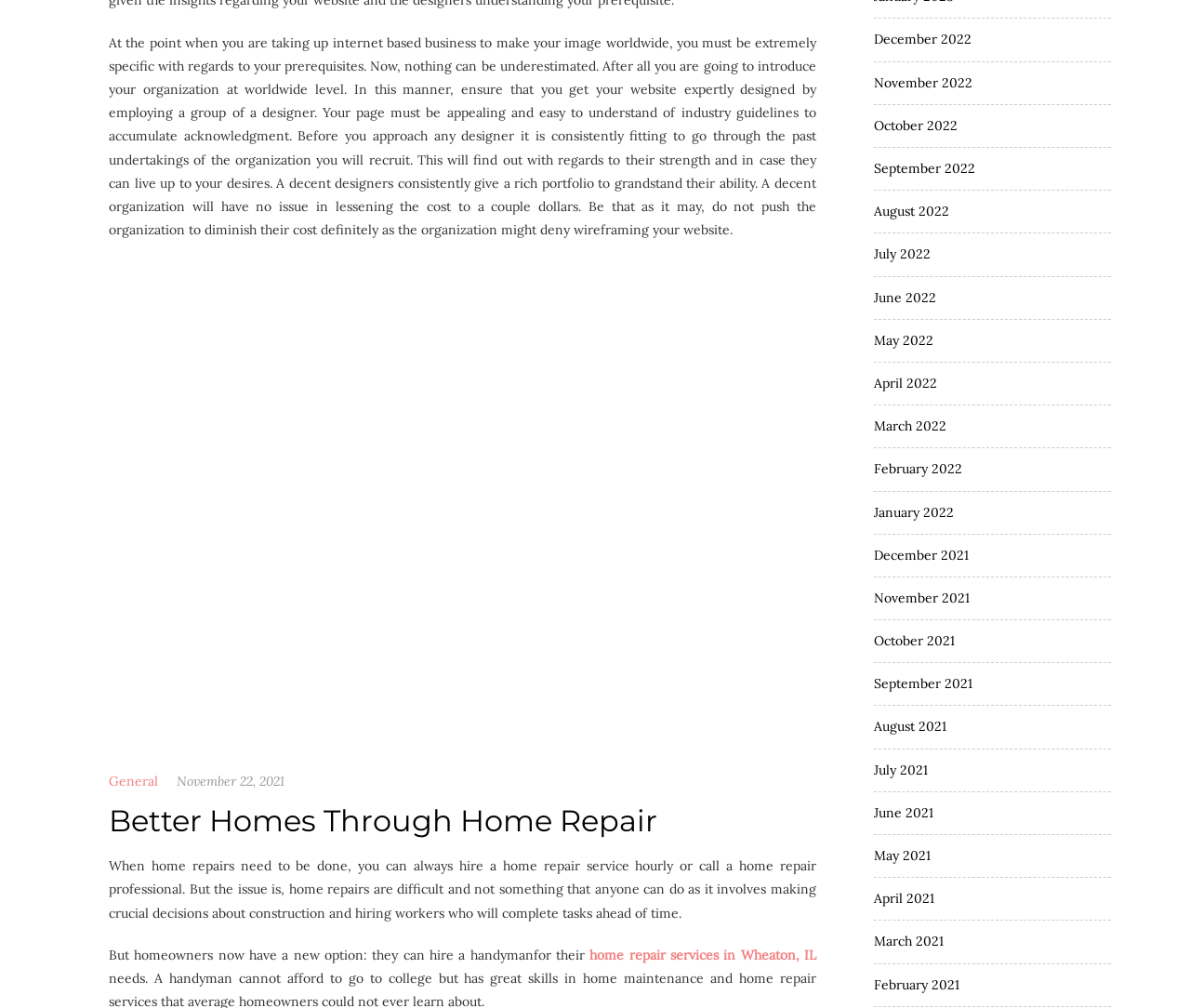Find the bounding box coordinates of the clickable element required to execute the following instruction: "Browse the archives for 'November 2022'". Provide the coordinates as four float numbers between 0 and 1, i.e., [left, top, right, bottom].

[0.734, 0.073, 0.817, 0.09]